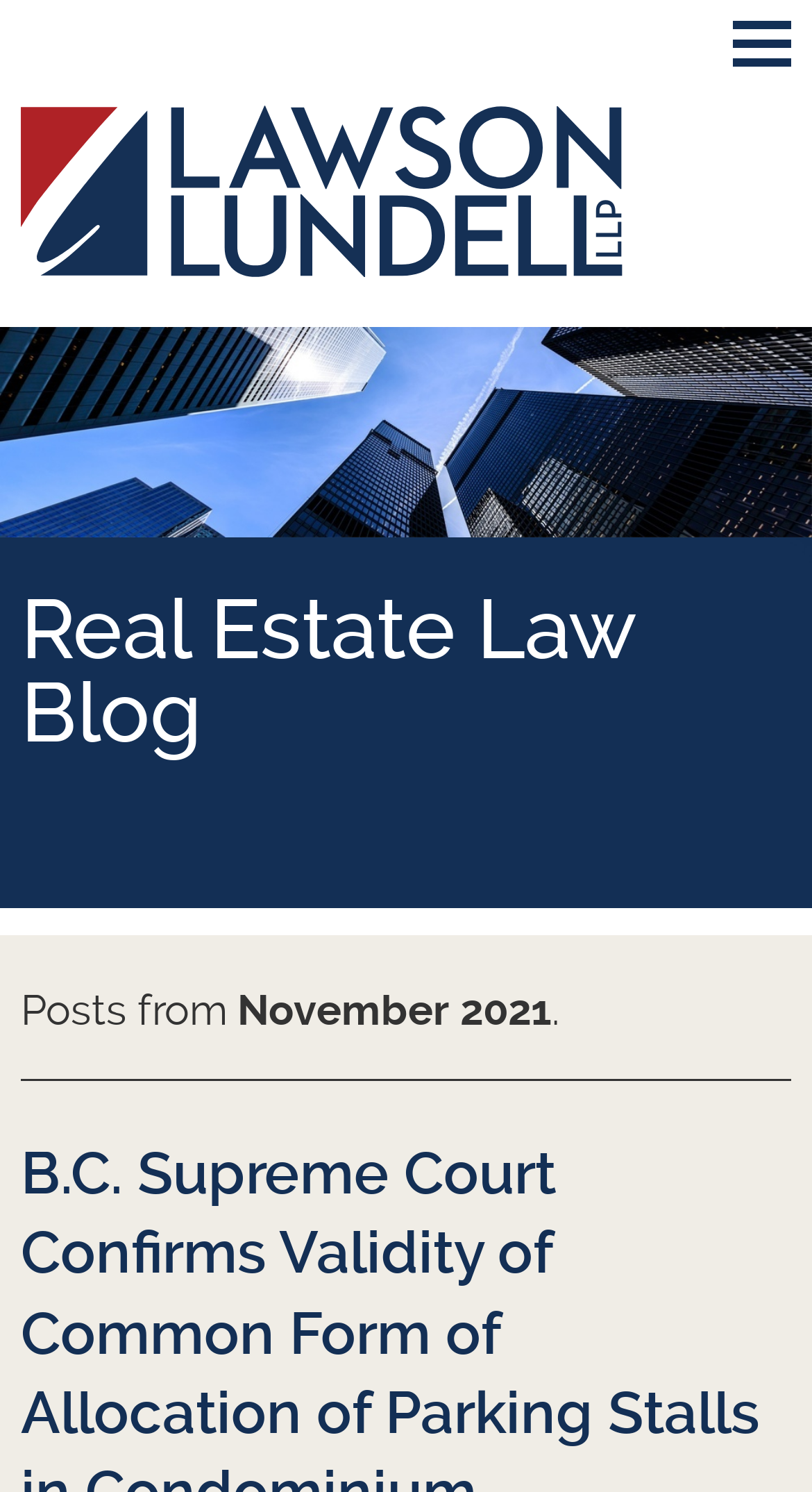What is the main content section of the webpage?
Please answer the question with a detailed response using the information from the screenshot.

I found the answer by looking at the top-right corner of the webpage, where there is a link that says 'Main Content'. This suggests that the main content section of the webpage is accessible through this link.